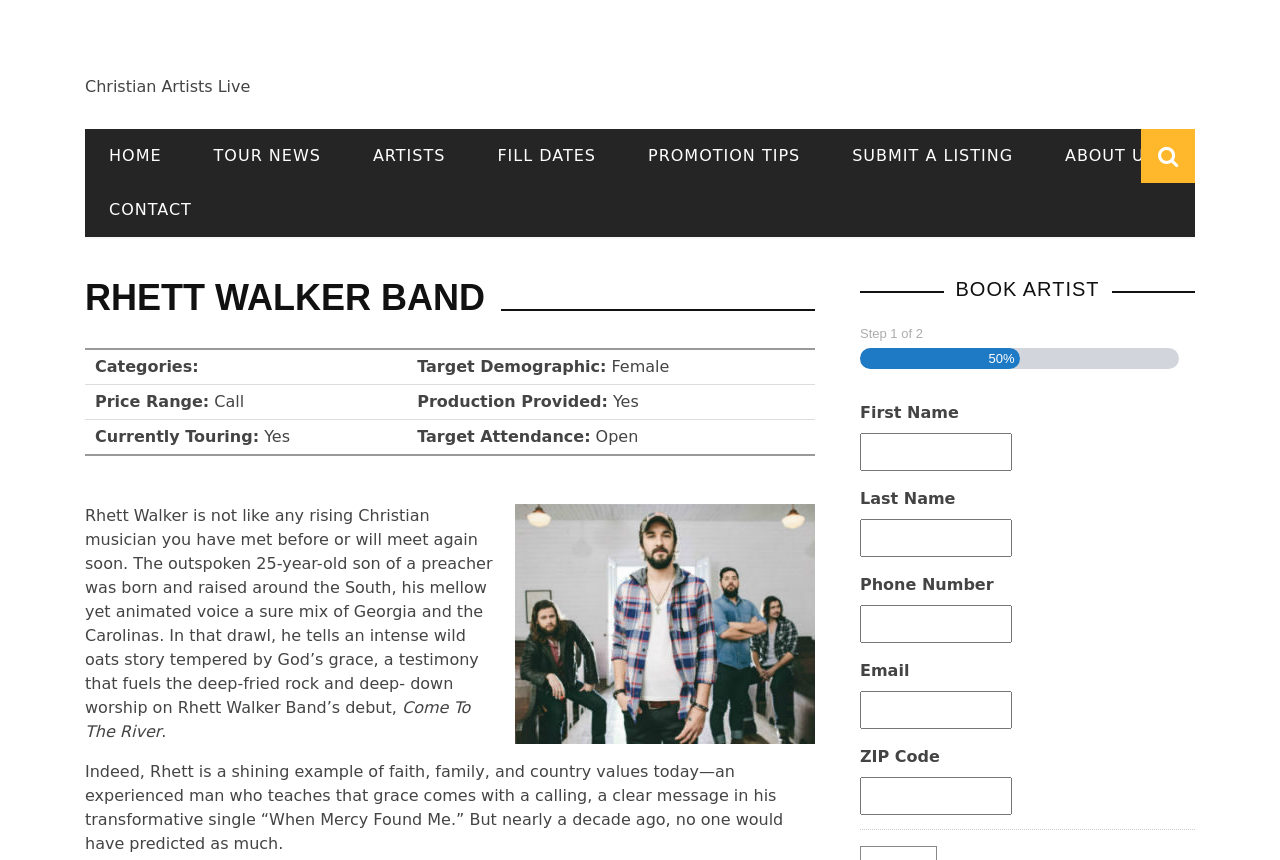Please specify the bounding box coordinates in the format (top-left x, top-left y, bottom-right x, bottom-right y), with values ranging from 0 to 1. Identify the bounding box for the UI component described as follows: Christian Artists Live

[0.066, 0.087, 0.934, 0.115]